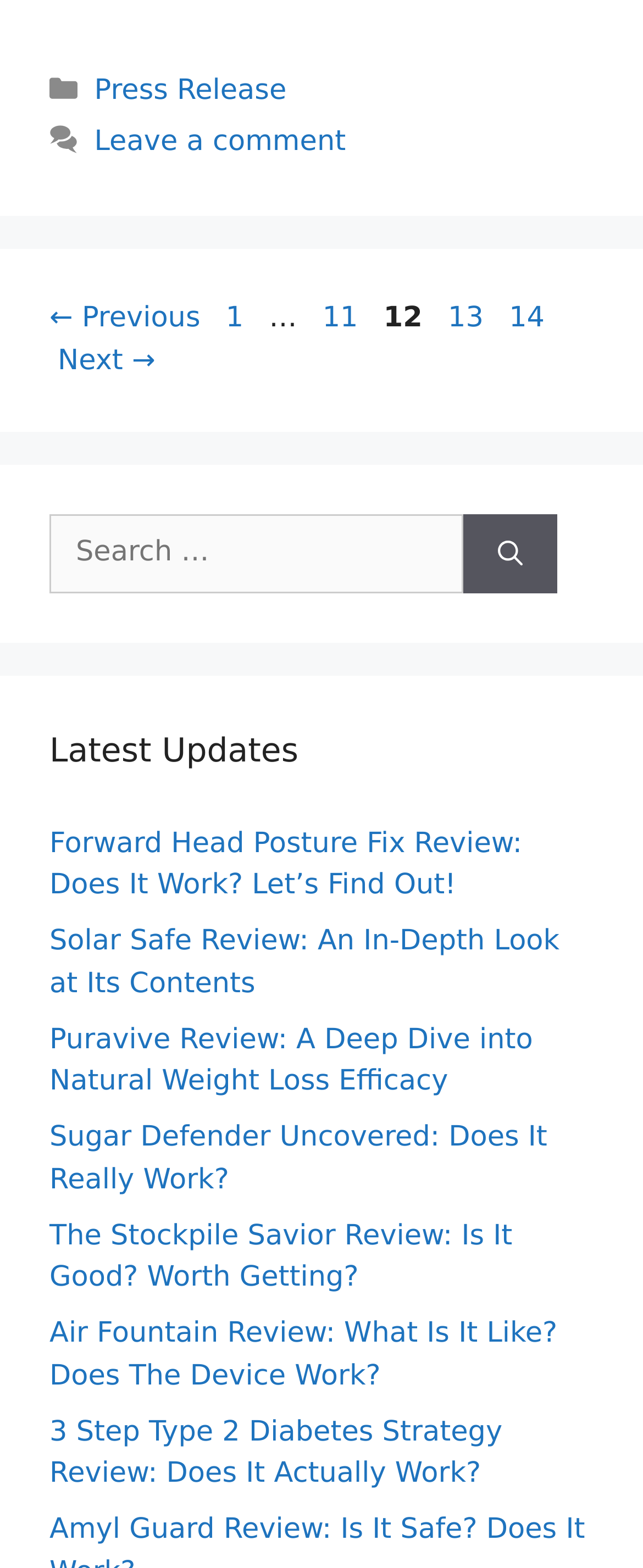Please identify the bounding box coordinates of the element that needs to be clicked to execute the following command: "Click on the previous page". Provide the bounding box using four float numbers between 0 and 1, formatted as [left, top, right, bottom].

[0.077, 0.193, 0.324, 0.214]